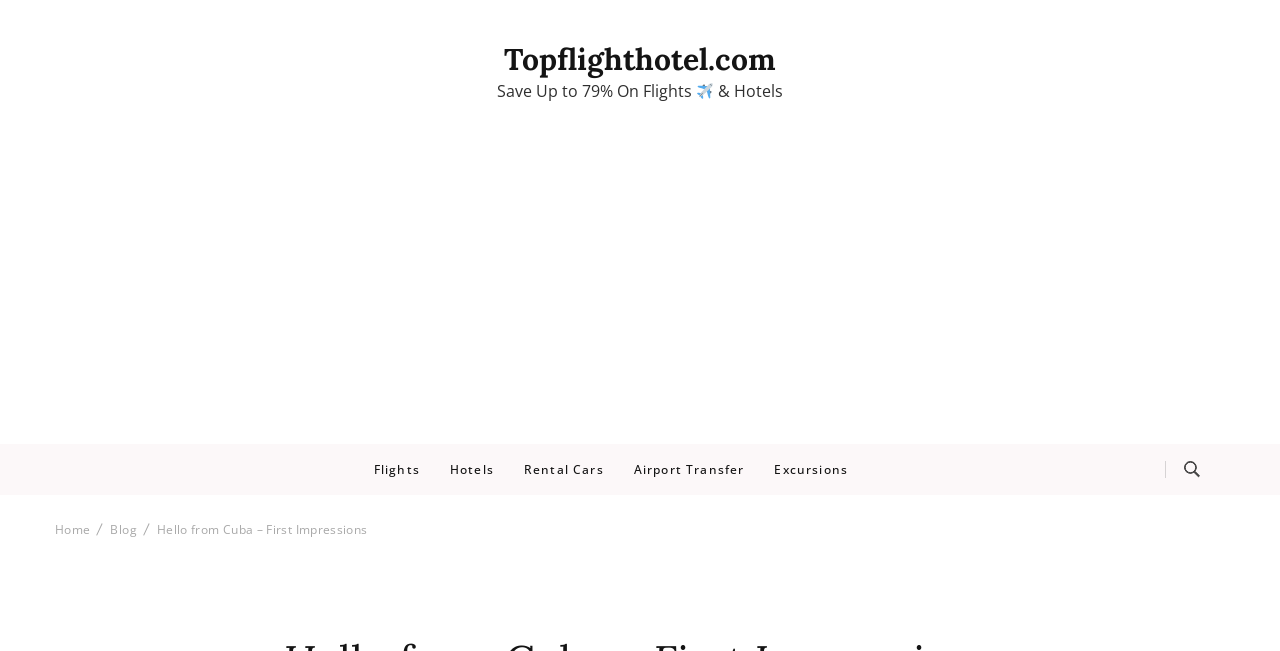Provide a brief response in the form of a single word or phrase:
What is the purpose of the button on the top right?

Expand or collapse